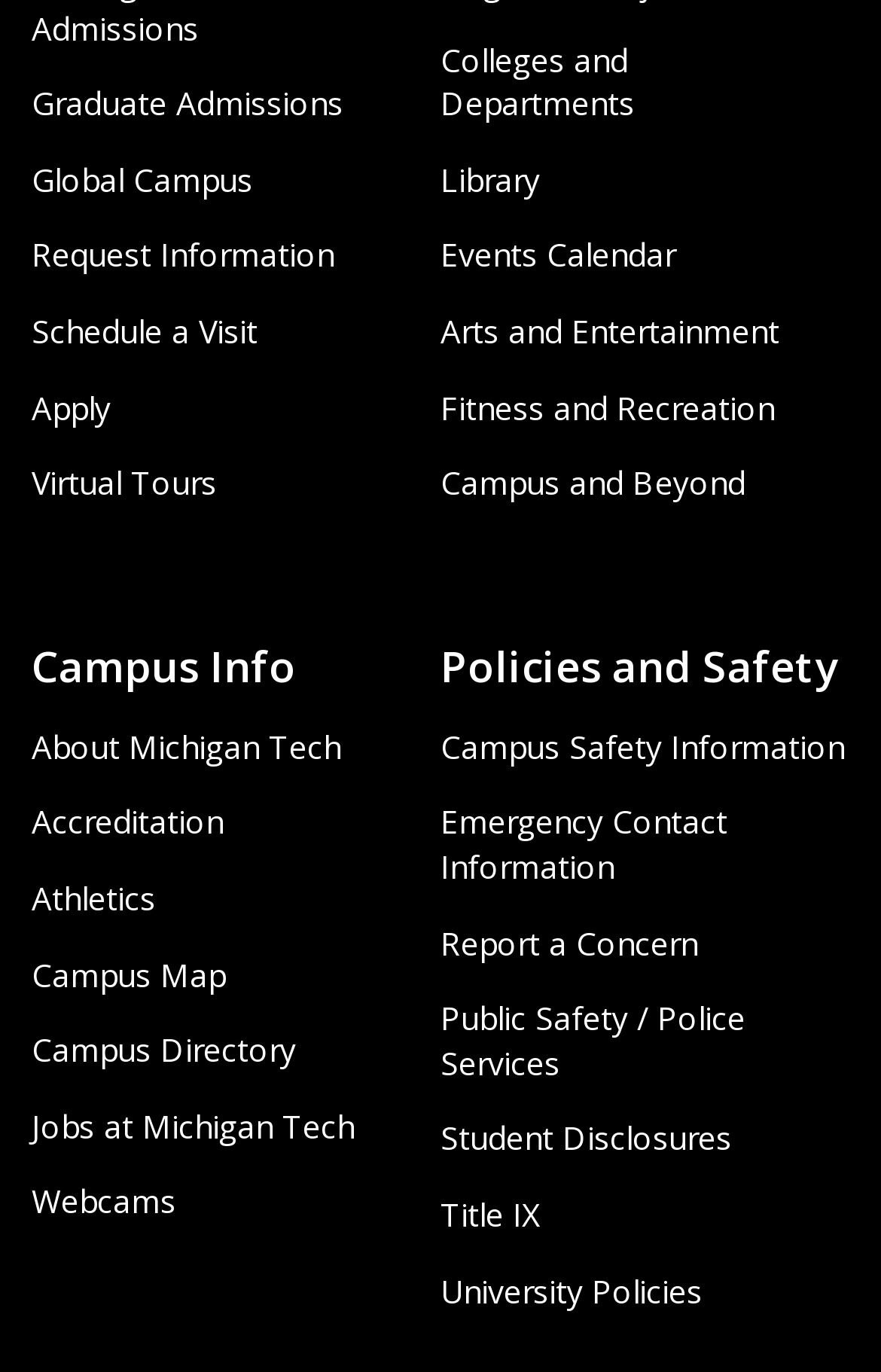What can you find on the 'Campus Map' page?
Provide a detailed answer to the question using information from the image.

I determined the answer by looking at the link 'Campus Map', which suggests that the page provides a map of the university's campus. The link is categorized under 'Campus Info', which further supports this conclusion.